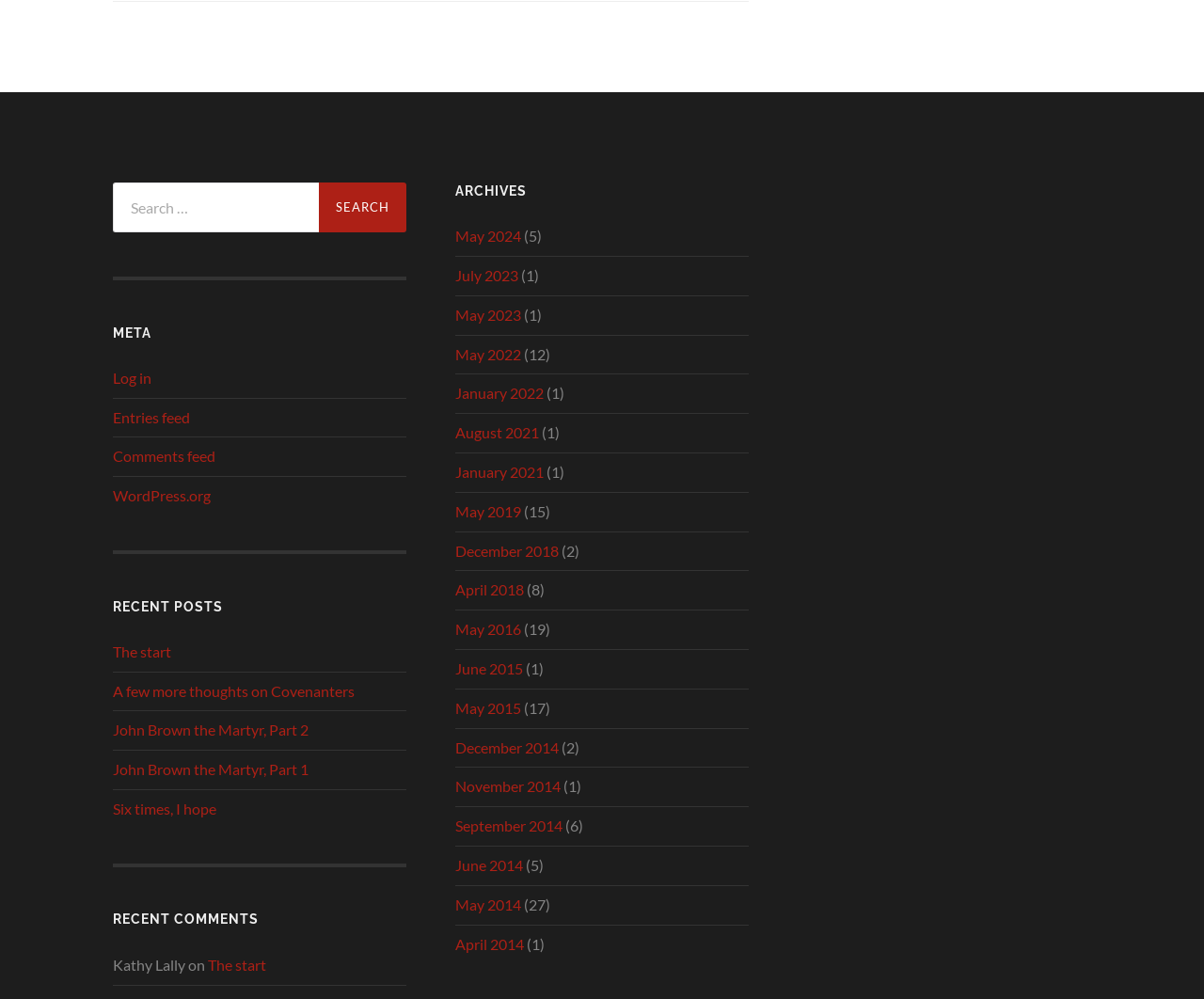Bounding box coordinates are specified in the format (top-left x, top-left y, bottom-right x, bottom-right y). All values are floating point numbers bounded between 0 and 1. Please provide the bounding box coordinate of the region this sentence describes: May 2016

[0.378, 0.621, 0.433, 0.639]